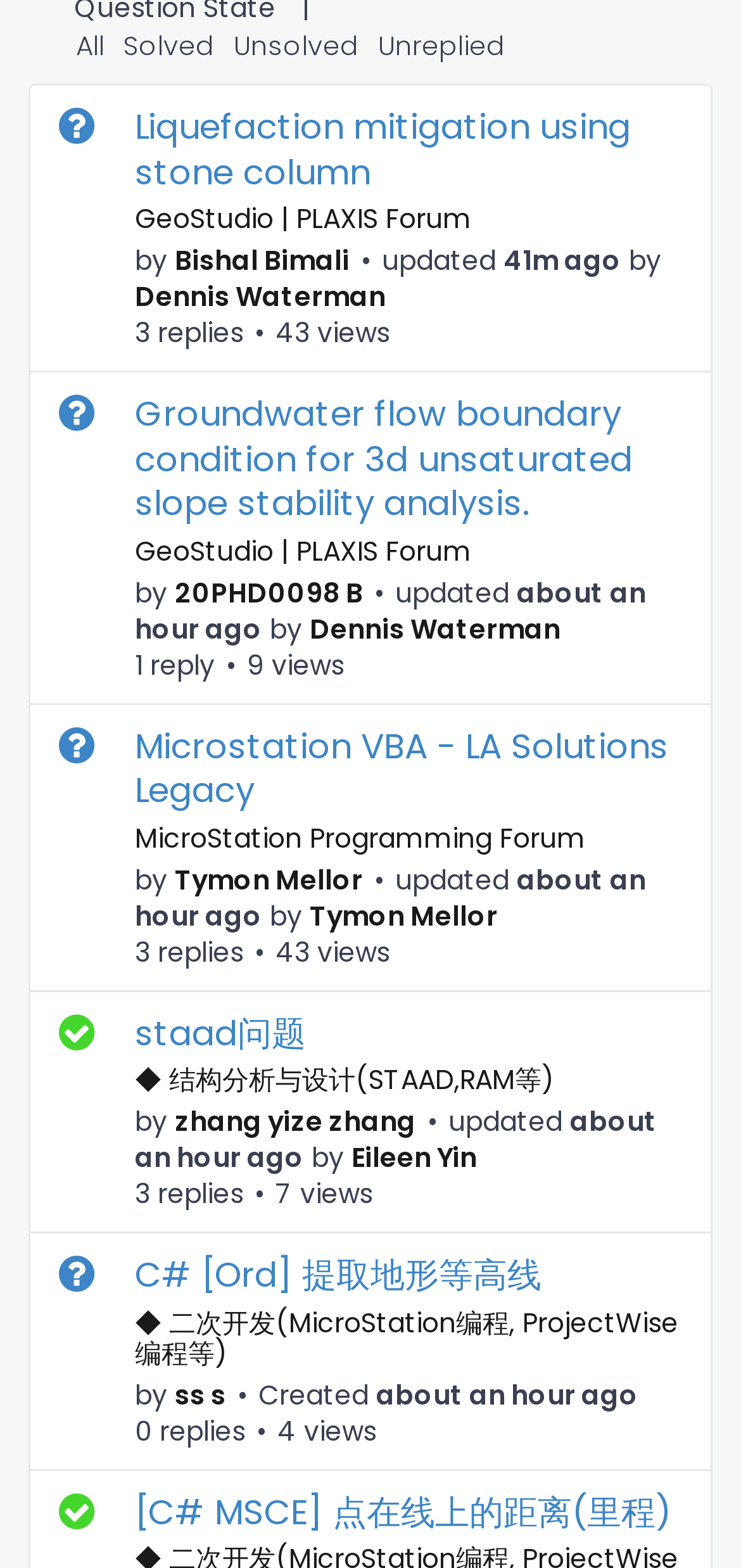Predict the bounding box of the UI element that fits this description: "Solved".

[0.141, 0.017, 0.29, 0.041]